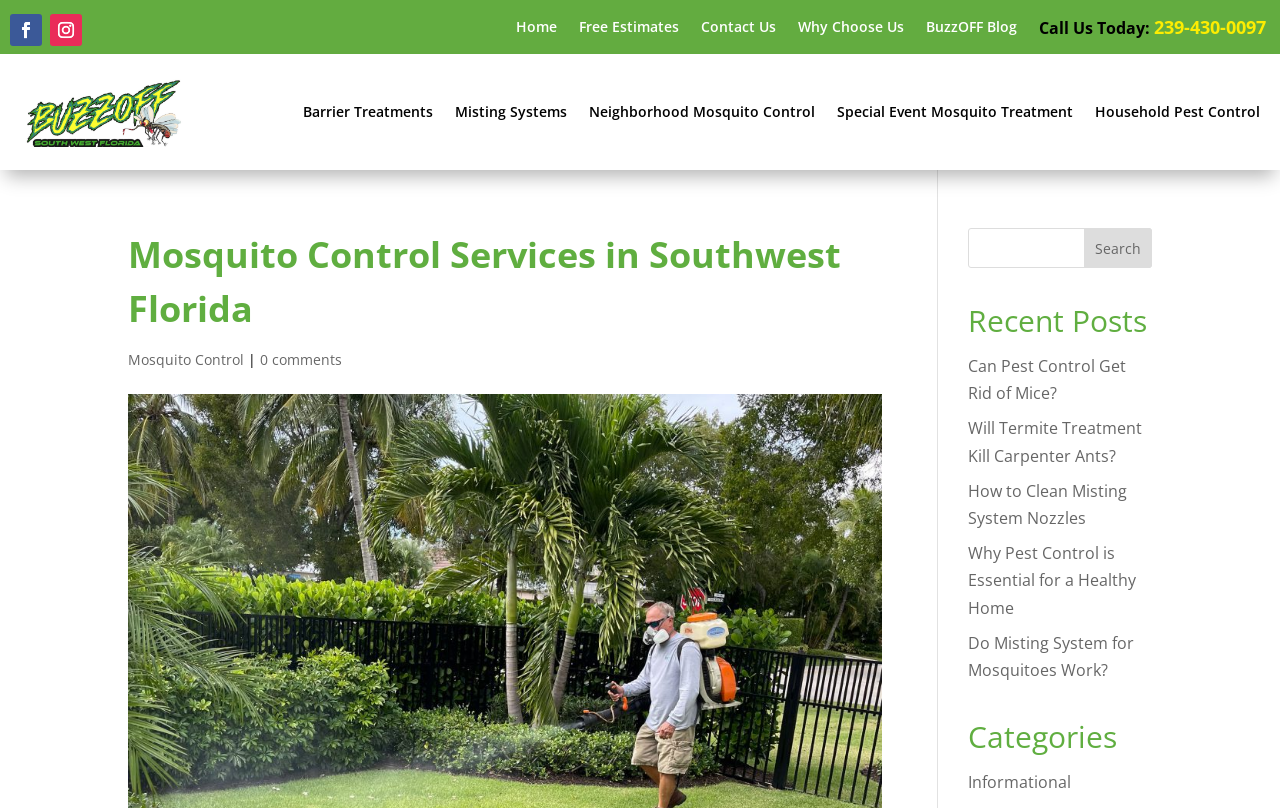What topics are discussed in the recent posts section?
Analyze the screenshot and provide a detailed answer to the question.

I inferred this by looking at the link elements in the 'Recent Posts' section, such as 'Can Pest Control Get Rid of Mice?', 'Will Termite Treatment Kill Carpenter Ants?', and 'How to Clean Misting System Nozzles', which suggest that the recent posts discuss topics related to pest control, mosquitoes, and related issues.